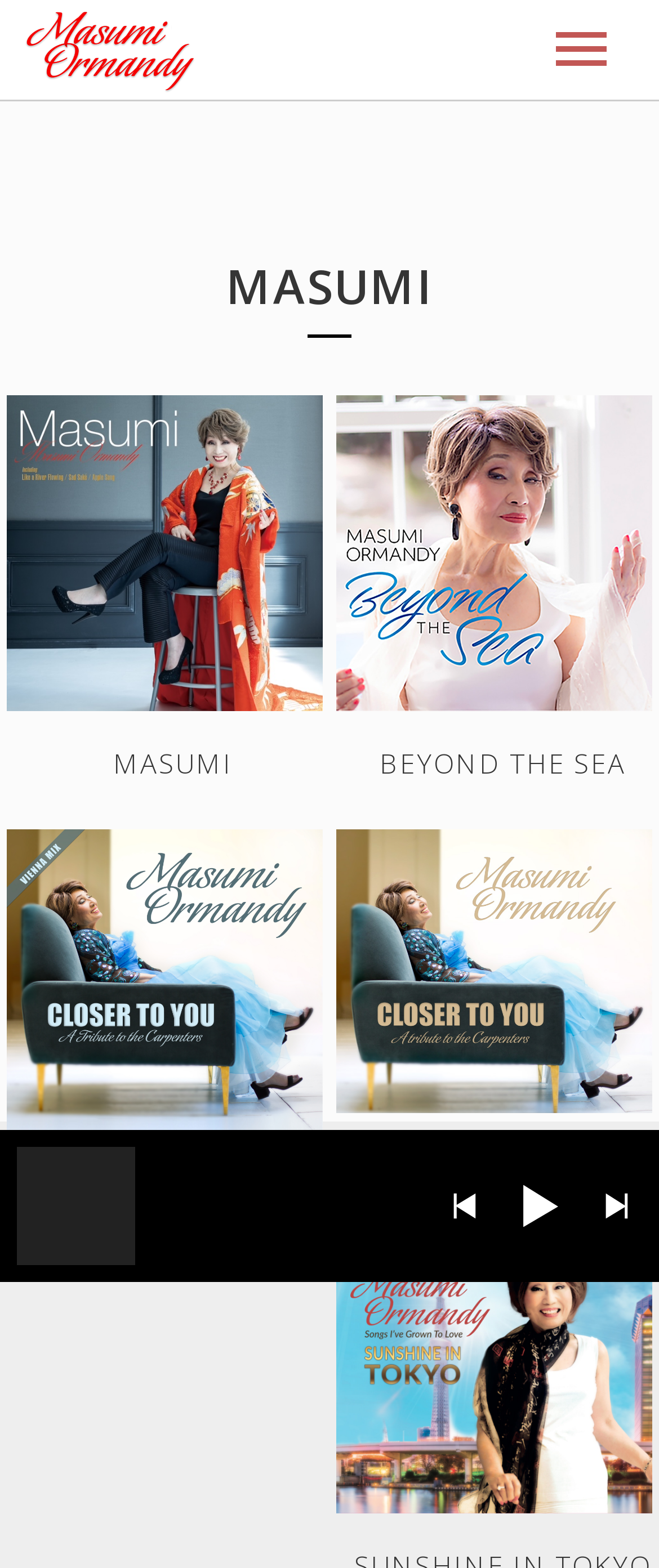Explain the webpage in detail.

This webpage is dedicated to Masumi Ormandy's discographies archive. At the top, there is a link to "Masumi Ormandy" accompanied by an image, which is likely a profile picture. Below this, there is a navigation menu with links to "Home", "News", "About", "Profile", "Biography", "Communication Juku", "Published Works", "Album", "Media", "Lesson online", "Contacts", and language options including "English", "Japanese", and "Italian". Each language option has a corresponding flag image.

The main content of the page is divided into three sections. The first section, located on the left, lists Masumi's albums, including "BEYOND THE SEA", "MASUMI", "CLOSER TO YOU", "SUNSHINE IN TOKYO", and "SUNSHINE IN MANHATTAN". Each album title is a link and has a corresponding heading.

The second section, located on the right, appears to be a duplicate of the first section, listing the same albums.

The third section, located below the first two, lists more albums, including "CLOSER TO YOU – VIENNA MIX". This section is divided into two columns, with the left column listing the album title and the right column providing more information.

At the bottom of the page, there are three images, likely thumbnails, and a link with a font awesome icon.